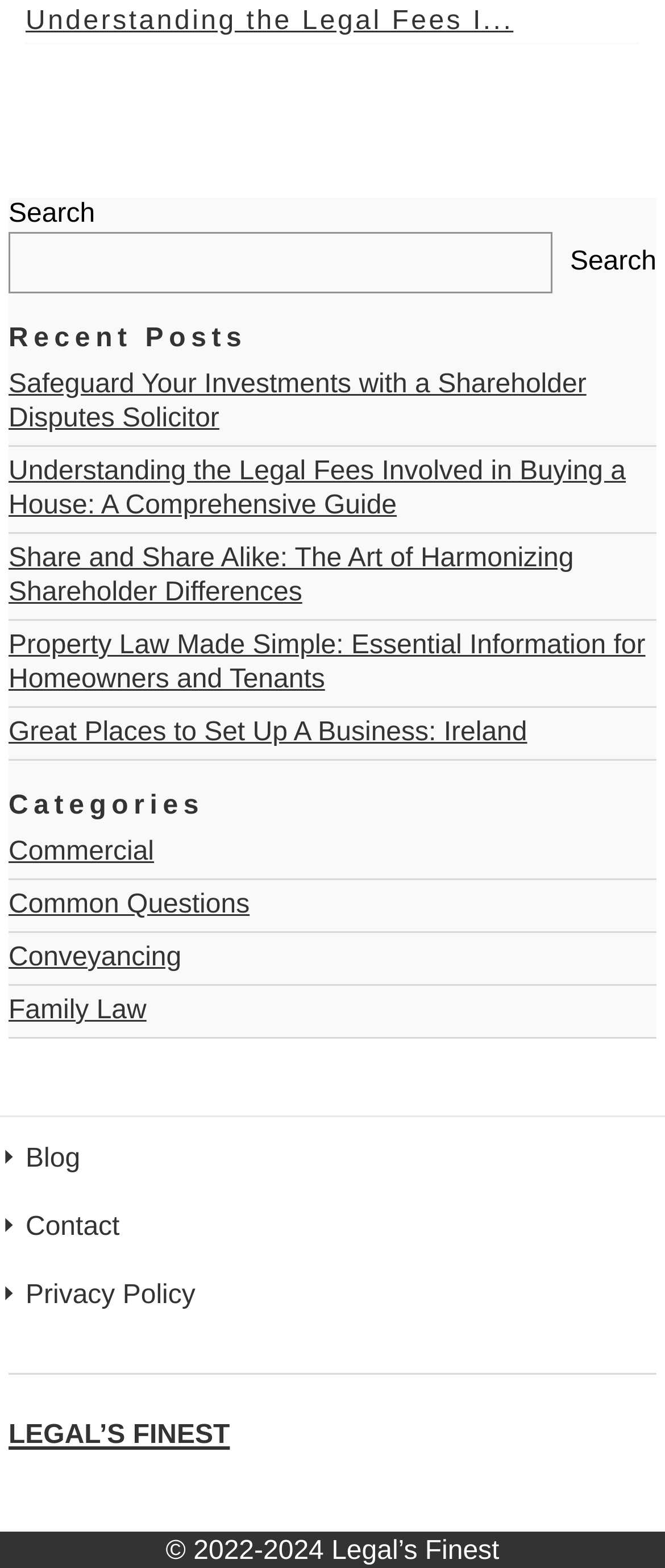Please answer the following question using a single word or phrase: 
How many recent posts are listed on the webpage?

5